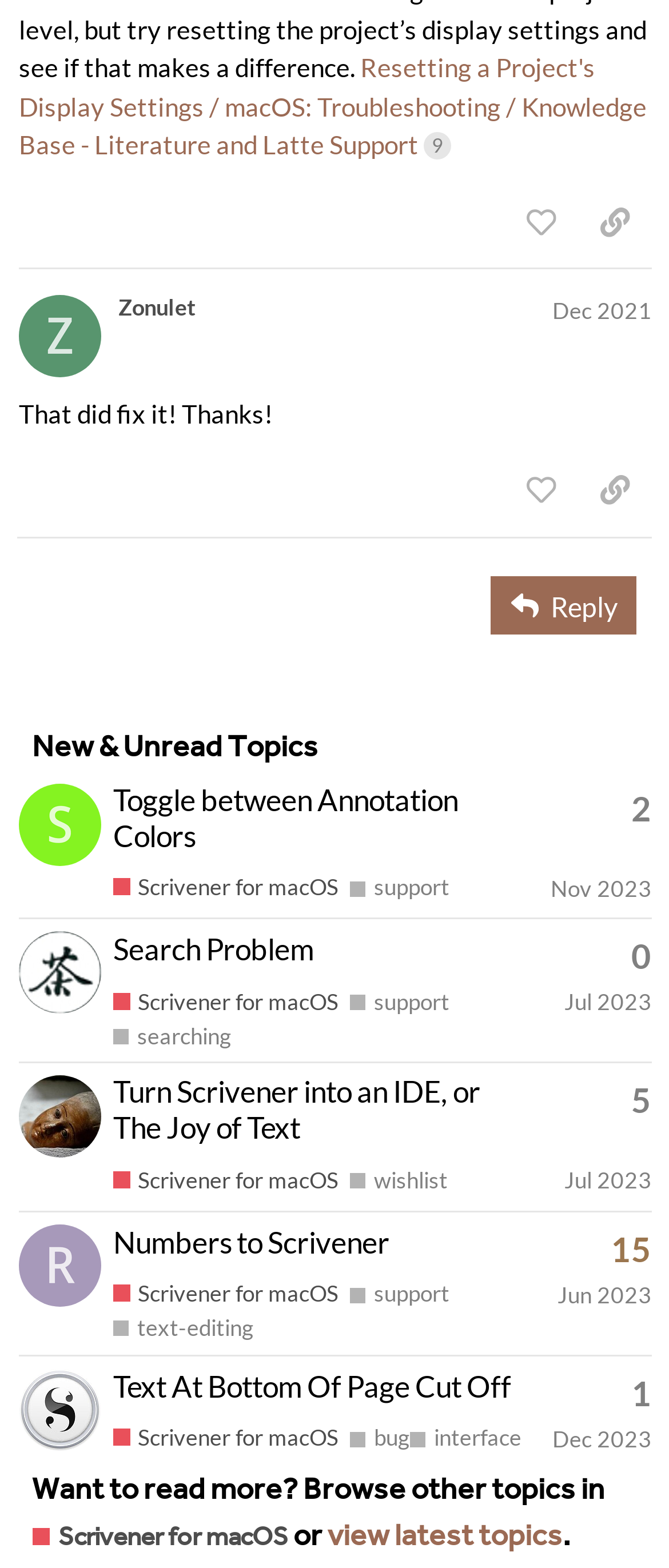Please determine the bounding box coordinates for the element with the description: "Computer Science".

None